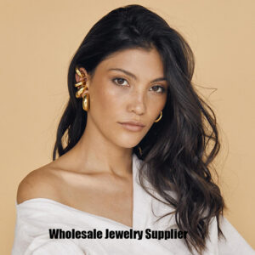Respond to the following question using a concise word or phrase: 
Is the image used for promotional purposes?

Yes